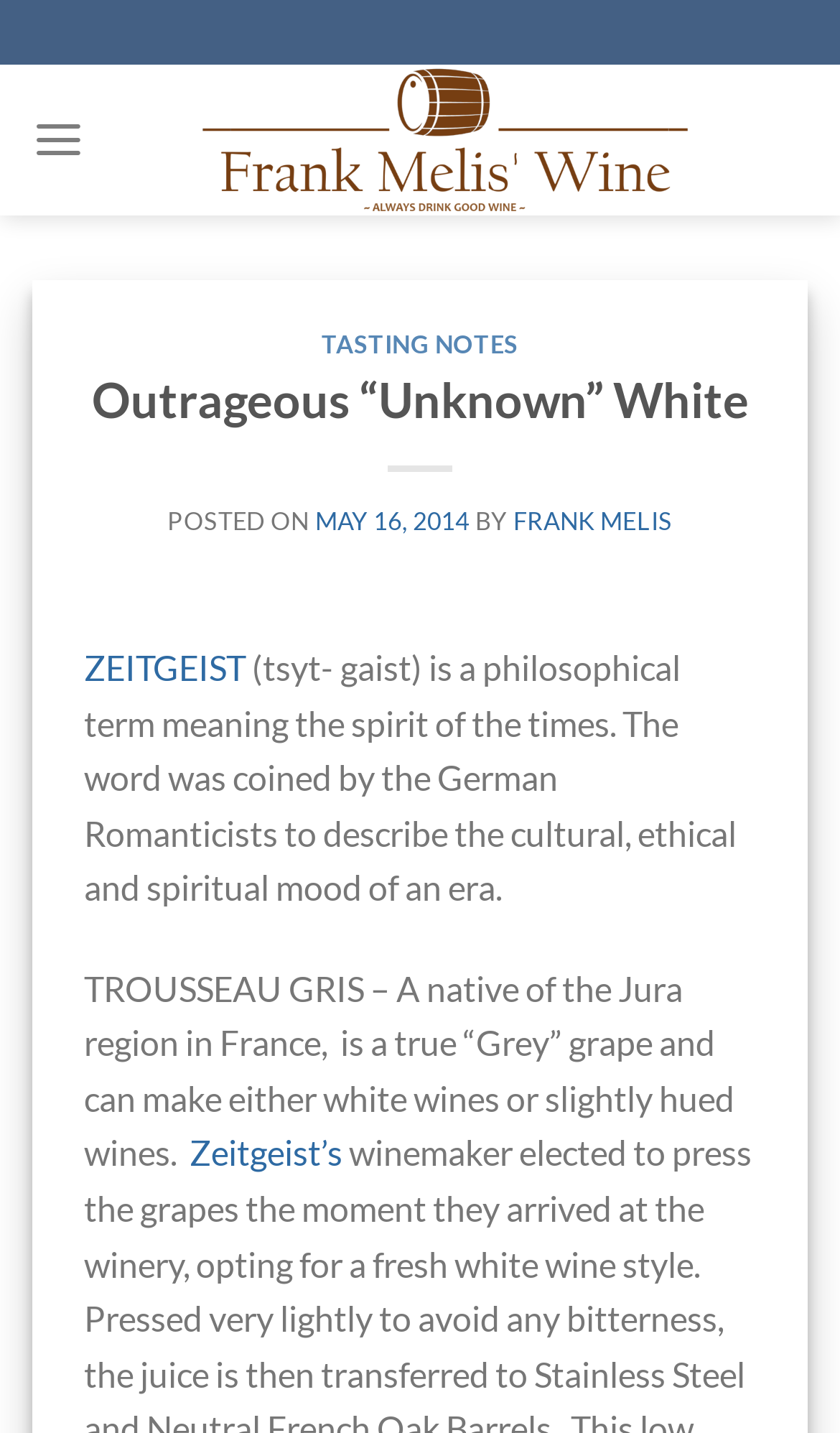Respond with a single word or phrase for the following question: 
What is the meaning of Zeitgeist?

Spirit of the times